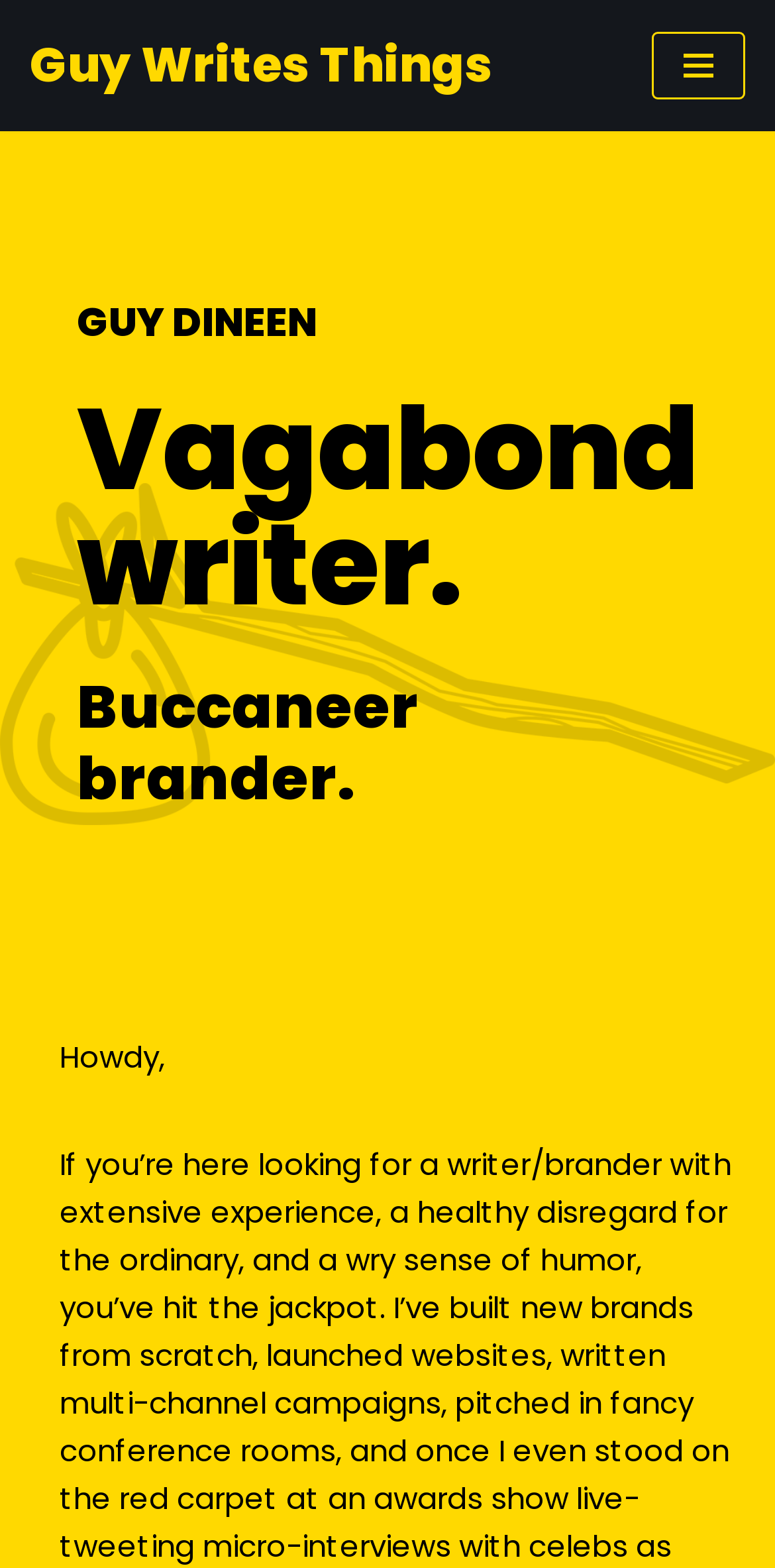Calculate the bounding box coordinates for the UI element based on the following description: "Navigation Menu". Ensure the coordinates are four float numbers between 0 and 1, i.e., [left, top, right, bottom].

[0.841, 0.021, 0.962, 0.064]